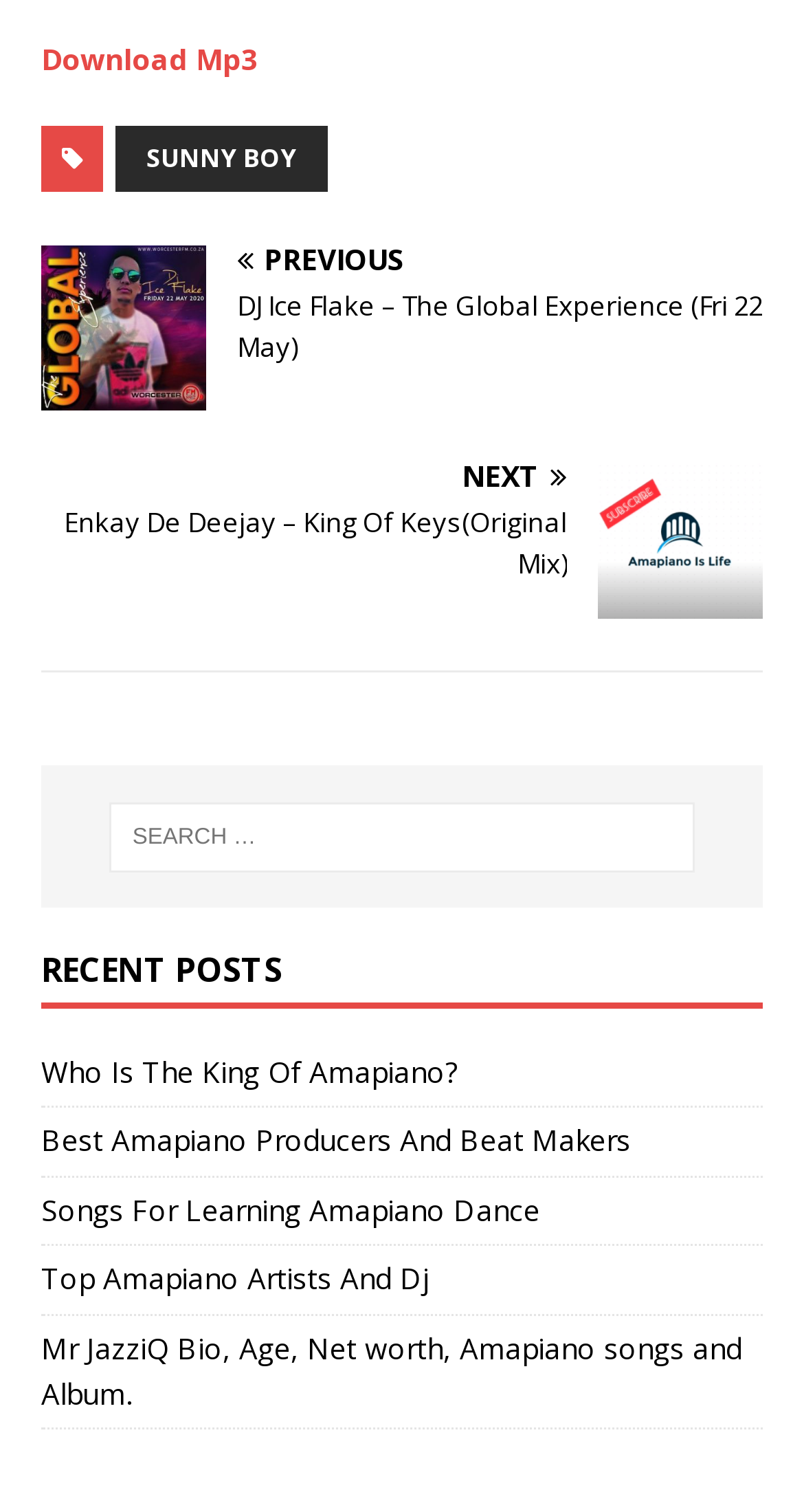Could you specify the bounding box coordinates for the clickable section to complete the following instruction: "Read about Who Is The King Of Amapiano?"?

[0.051, 0.696, 0.569, 0.722]